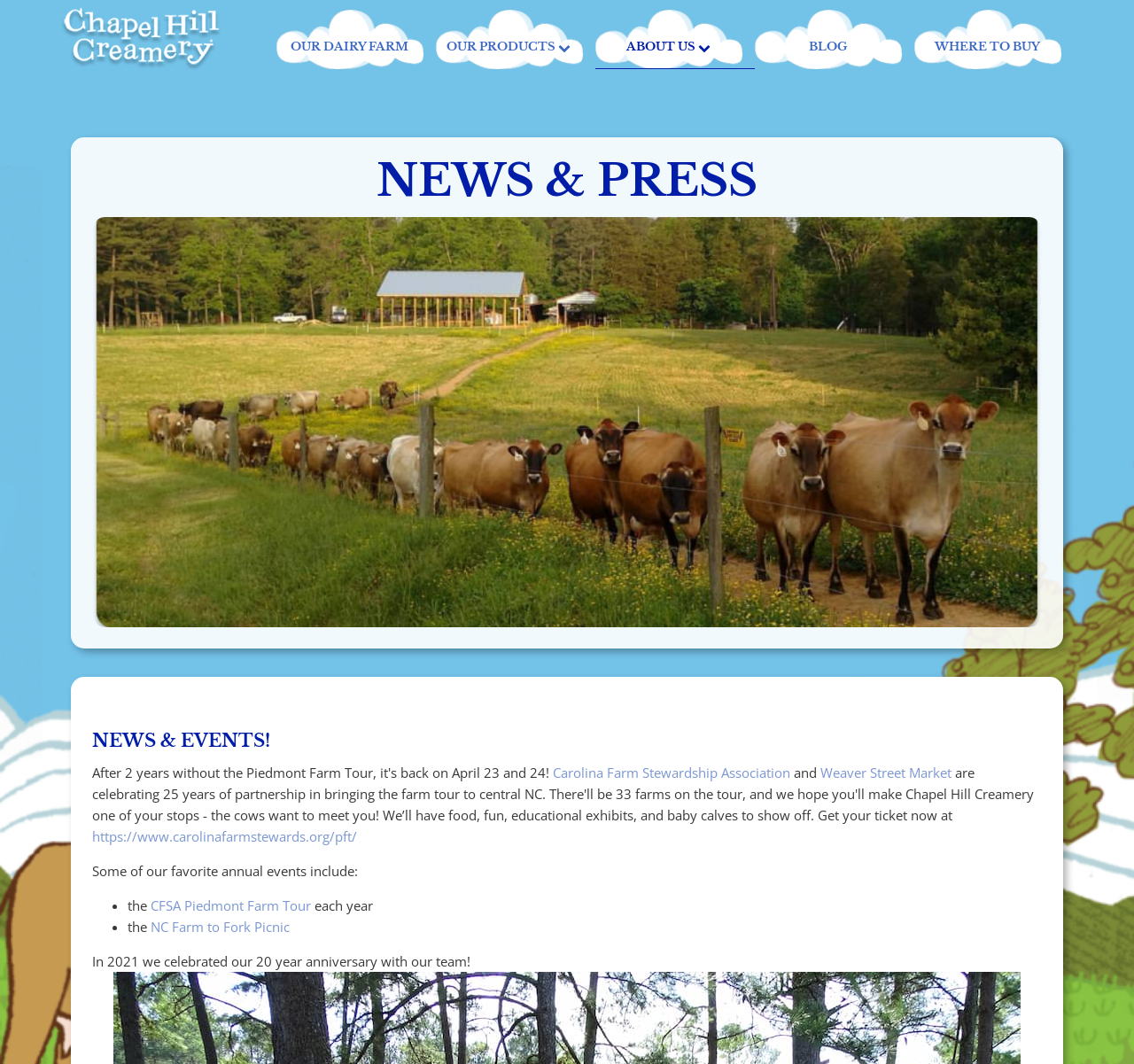Answer the following query with a single word or phrase:
What is the milestone celebrated by the creamery in 2021?

20 year anniversary